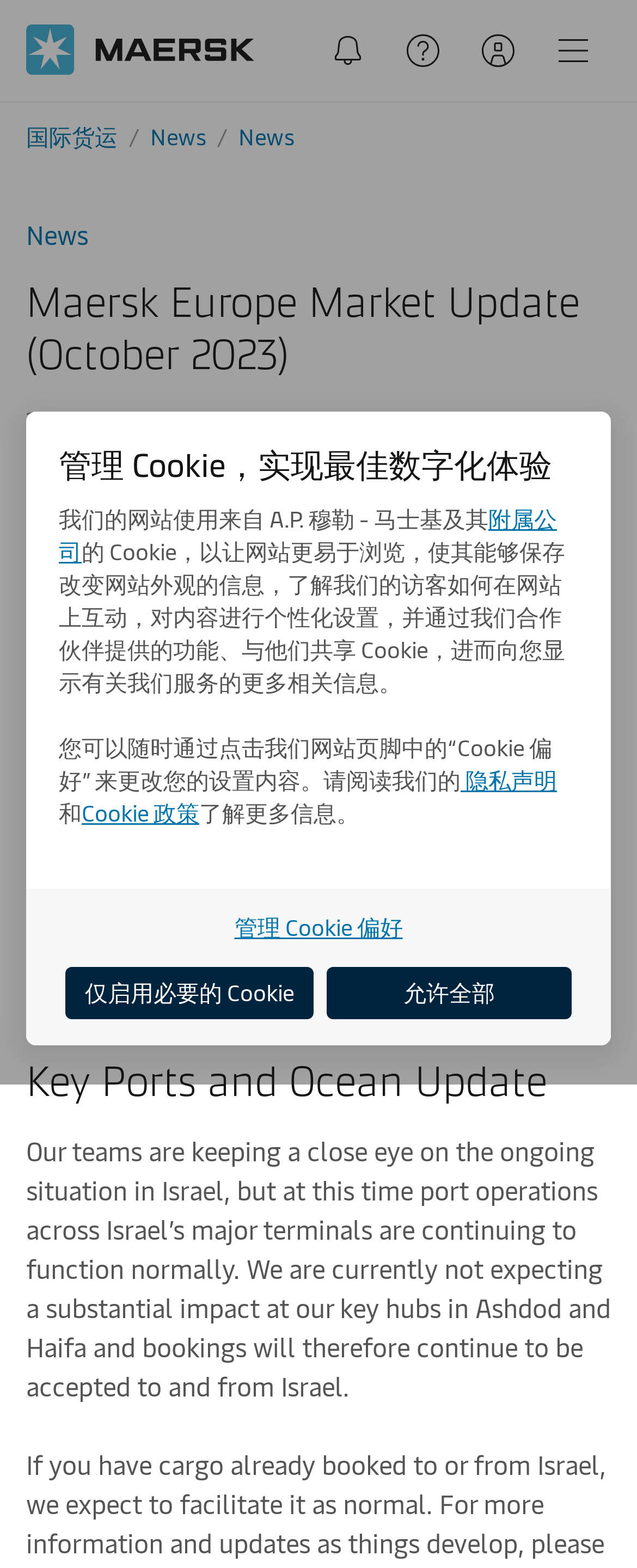Provide the bounding box coordinates of the HTML element this sentence describes: "aria-label="Advertisement" name="aswift_0" title="Advertisement"". The bounding box coordinates consist of four float numbers between 0 and 1, i.e., [left, top, right, bottom].

None